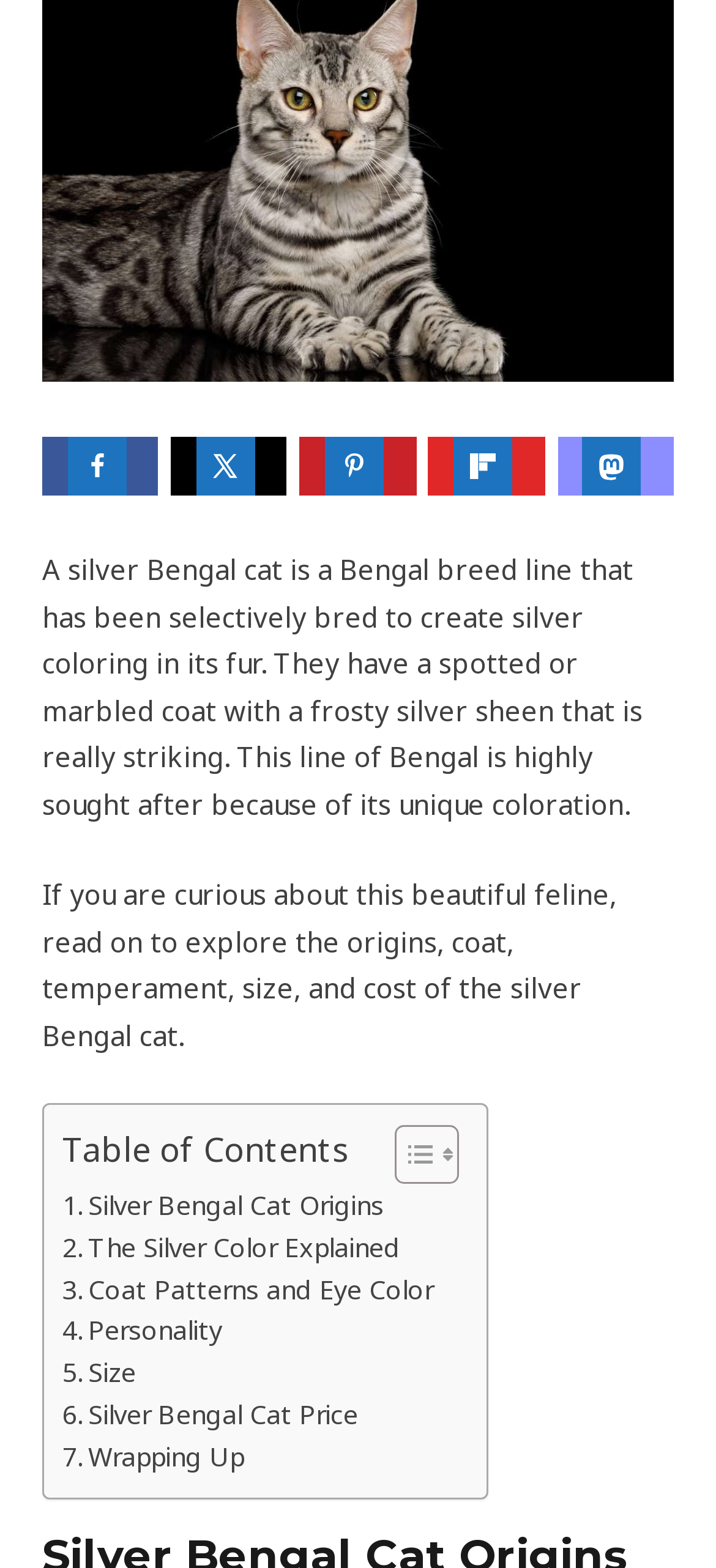Given the webpage screenshot and the description, determine the bounding box coordinates (top-left x, top-left y, bottom-right x, bottom-right y) that define the location of the UI element matching this description: Wrapping Up

[0.087, 0.916, 0.341, 0.943]